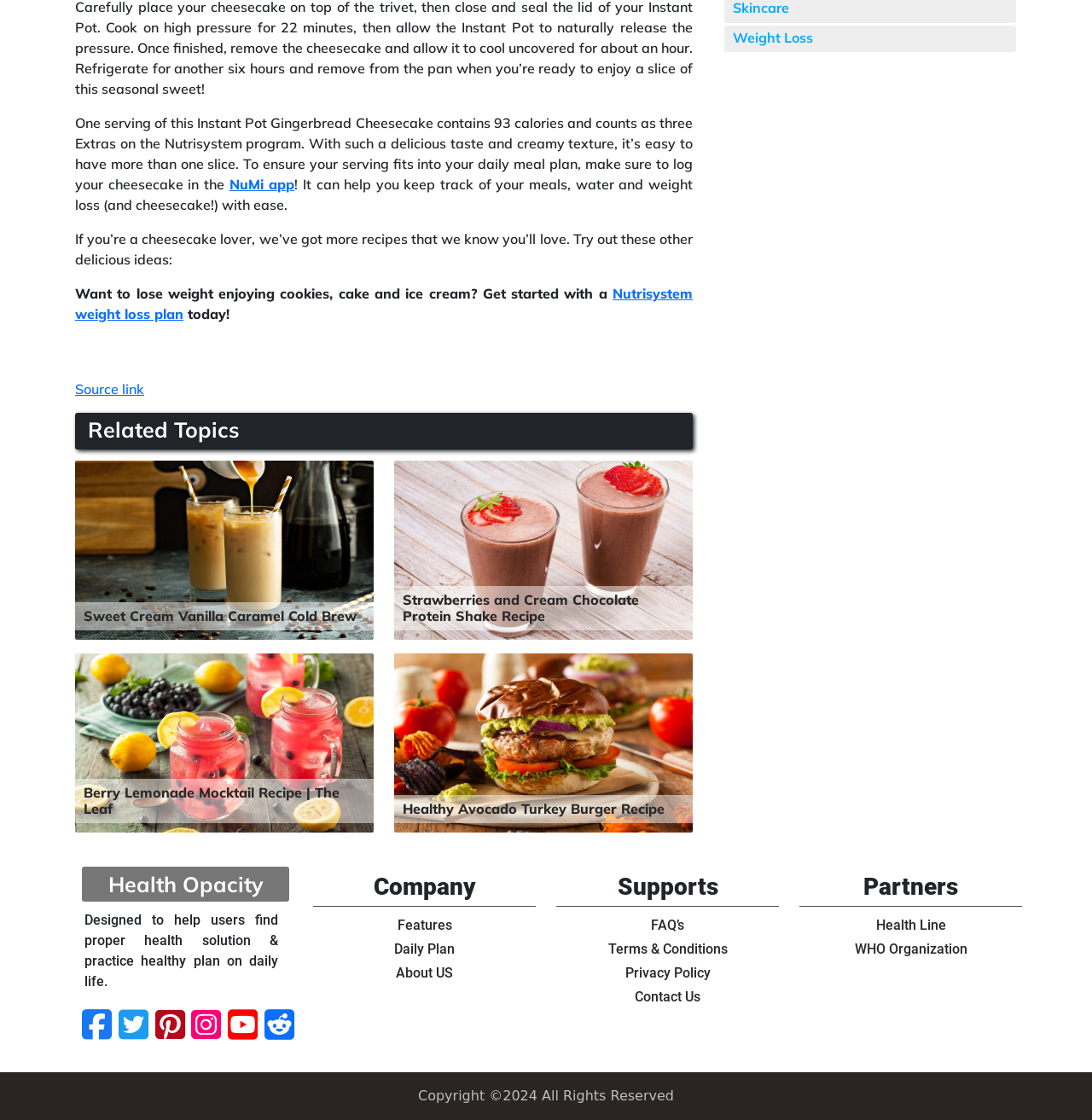Extract the bounding box for the UI element that matches this description: "FAQ’s".

[0.596, 0.818, 0.627, 0.833]